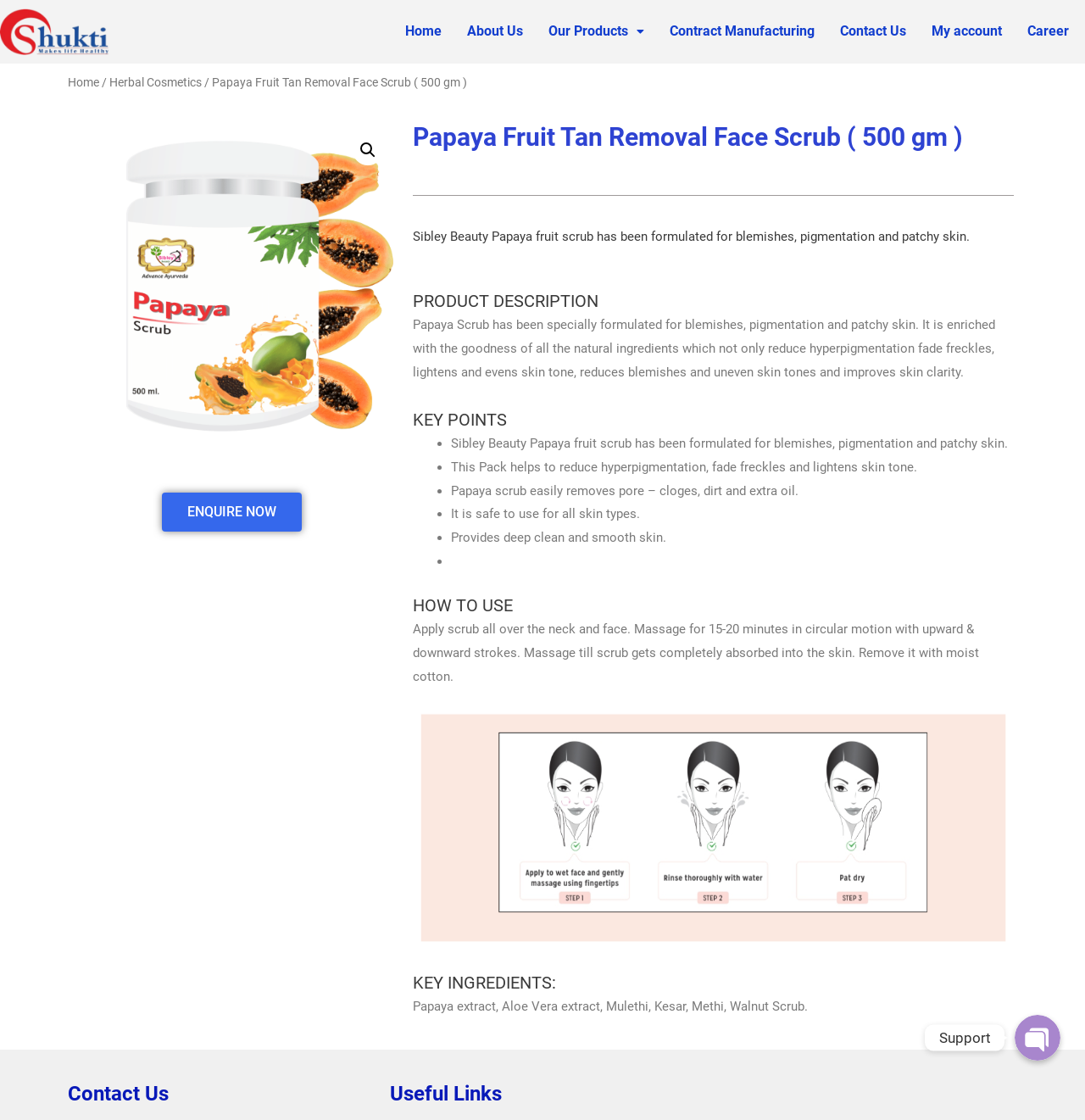Determine the bounding box coordinates in the format (top-left x, top-left y, bottom-right x, bottom-right y). Ensure all values are floating point numbers between 0 and 1. Identify the bounding box of the UI element described by: Phone

[0.935, 0.812, 0.977, 0.853]